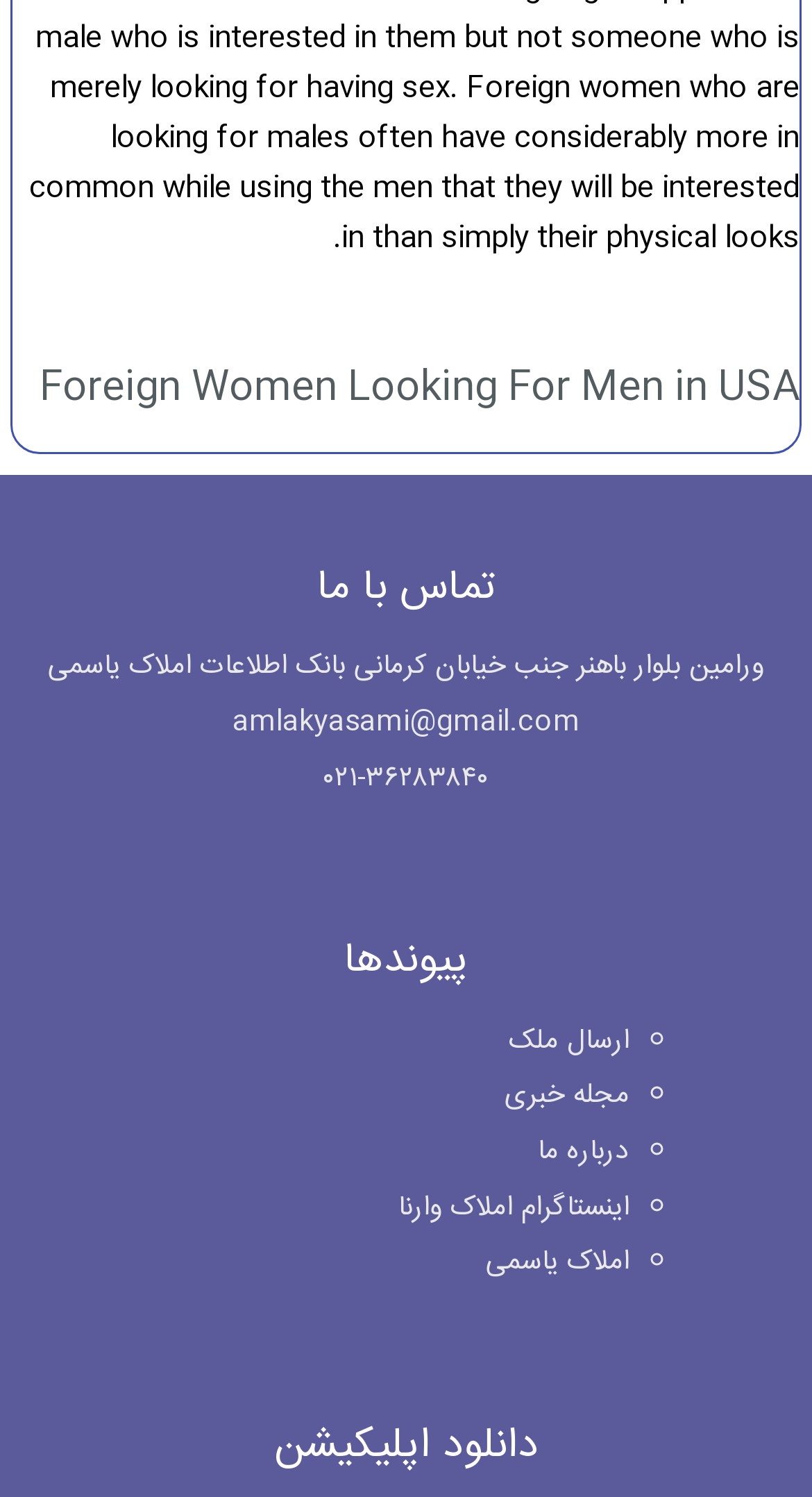Find the UI element described as: "املاک یاسمی" and predict its bounding box coordinates. Ensure the coordinates are four float numbers between 0 and 1, [left, top, right, bottom].

[0.598, 0.828, 0.775, 0.859]